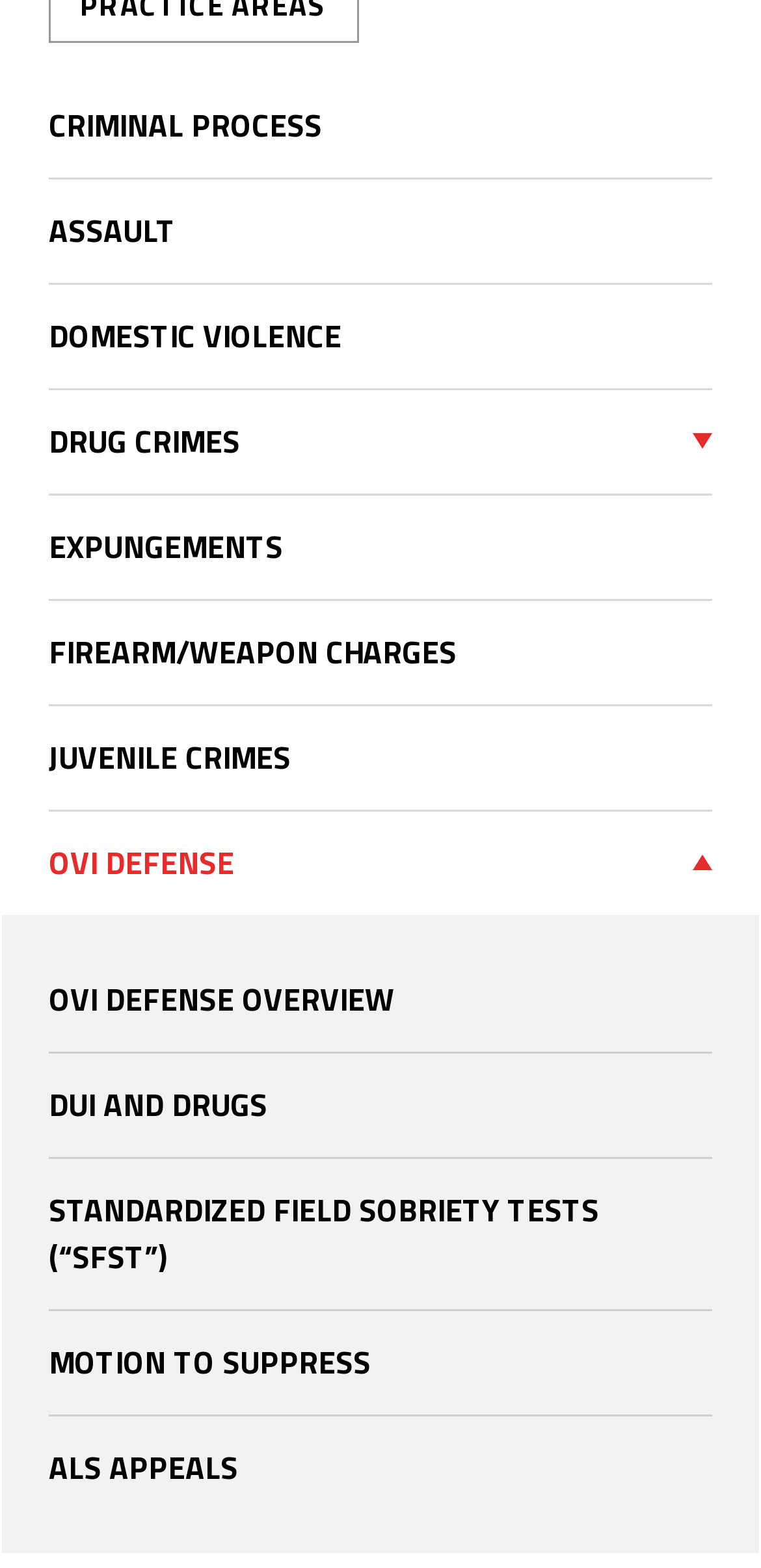What is the first criminal process link?
Please answer using one word or phrase, based on the screenshot.

CRIMINAL PROCESS